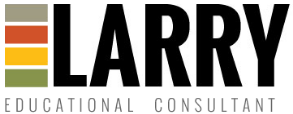Please give a short response to the question using one word or a phrase:
What color scheme is used in the logo?

Orange, green, and other shades